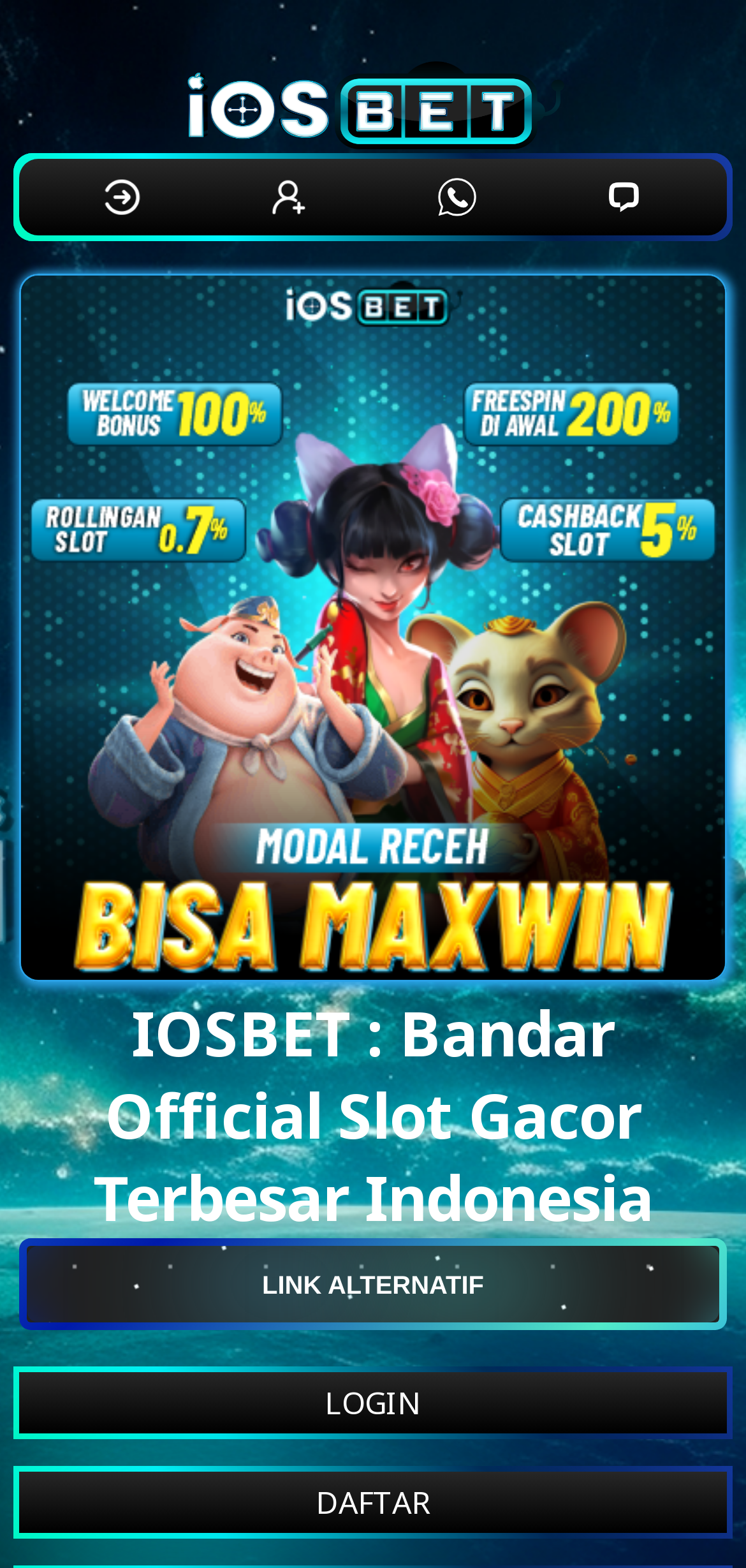What is the position of the 'LOGIN' link?
Using the image, elaborate on the answer with as much detail as possible.

The 'LOGIN' link is located at the bottom left of the webpage, with a bounding box of [0.026, 0.875, 0.974, 0.914].